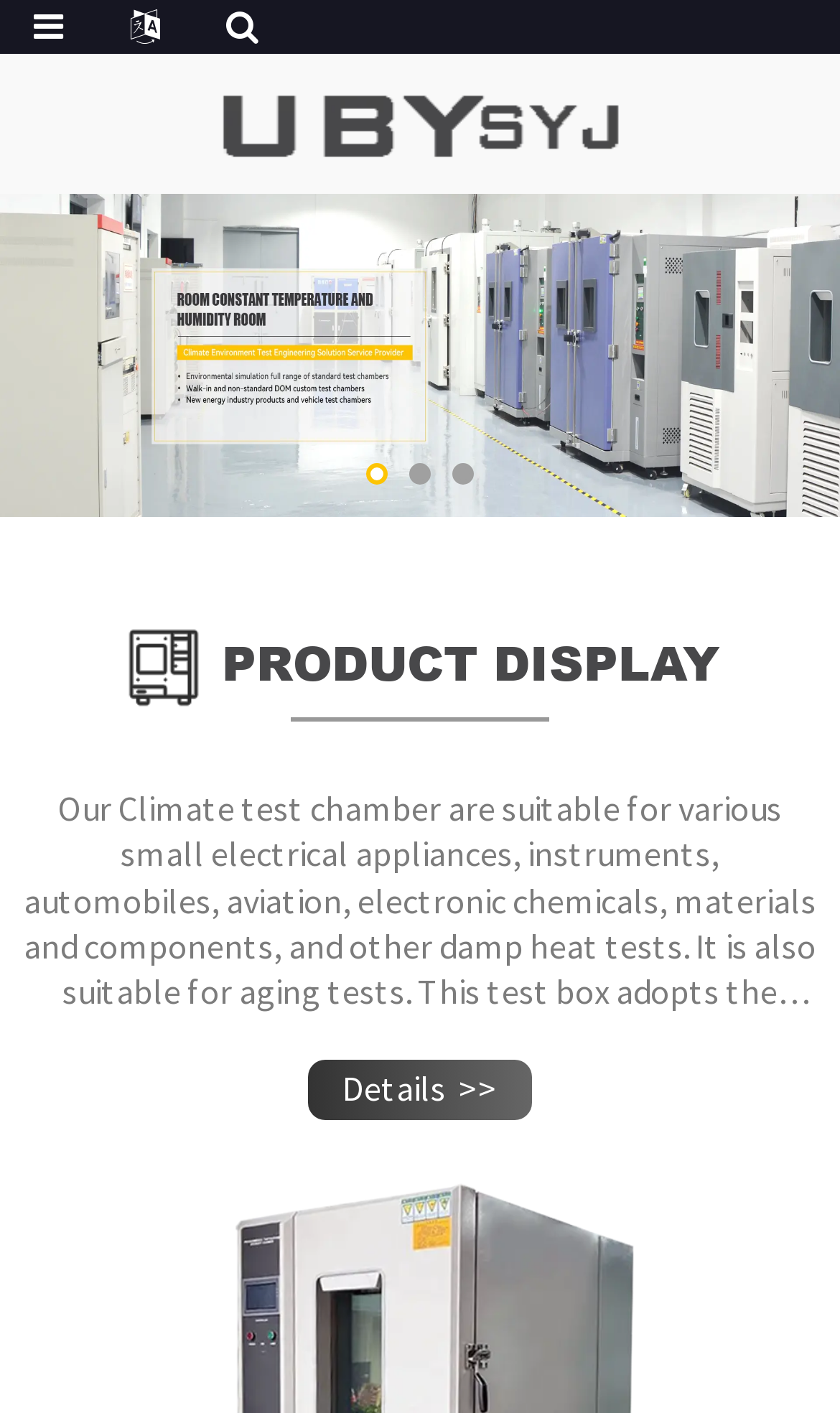Extract the bounding box coordinates for the UI element described by the text: "alt="UP-2001Digital Display Electronic Tensile Tester"". The coordinates should be in the form of [left, top, right, bottom] with values between 0 and 1.

[0.0, 0.233, 1.0, 0.263]